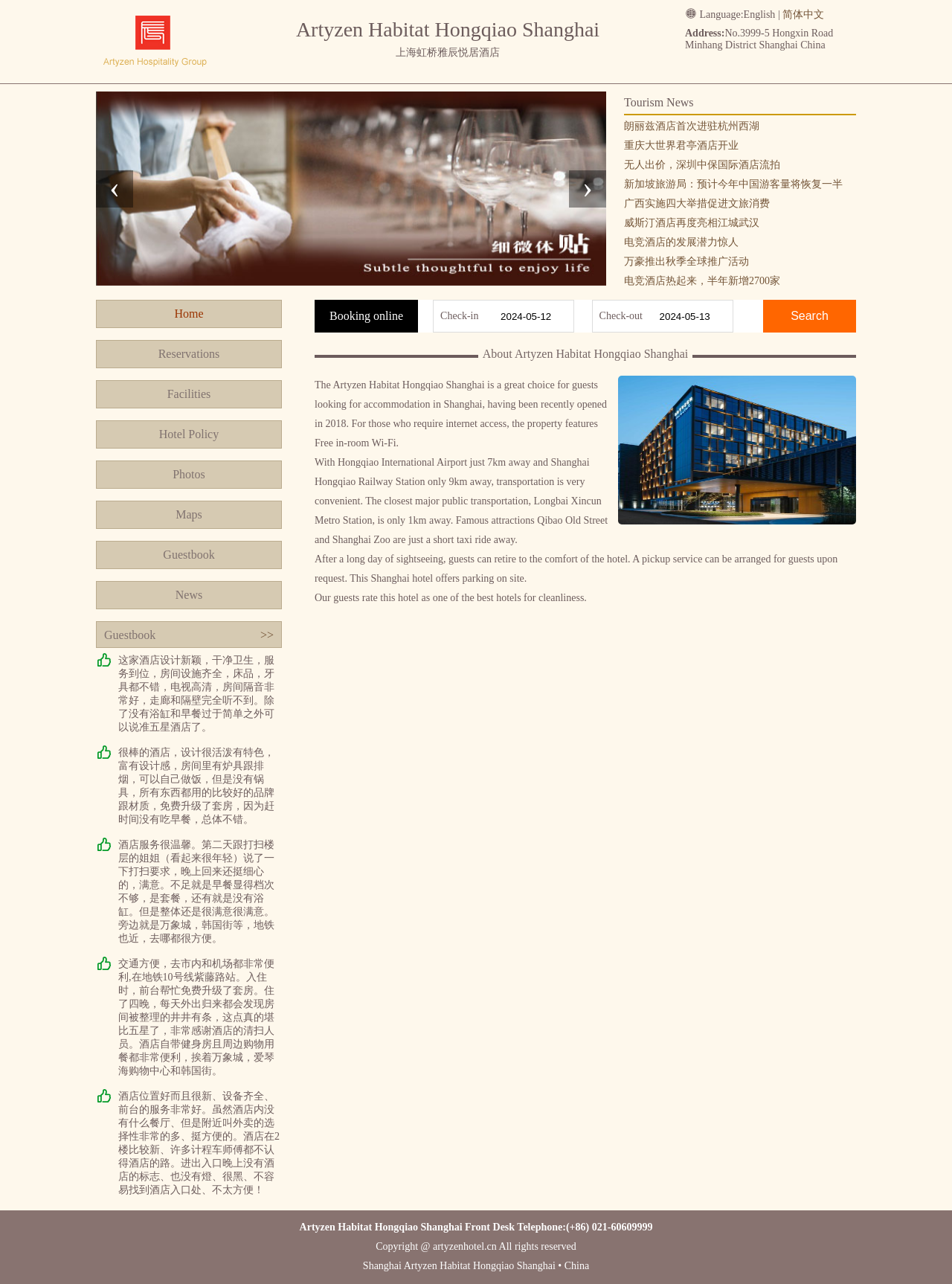Identify the bounding box of the HTML element described here: "‹". Provide the coordinates as four float numbers between 0 and 1: [left, top, right, bottom].

[0.101, 0.132, 0.14, 0.161]